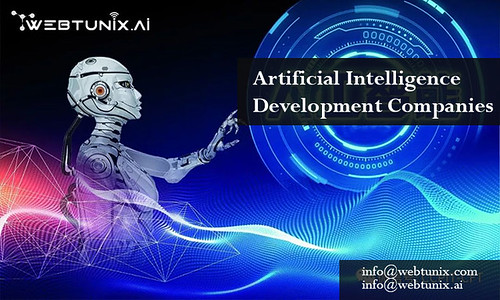What is the purpose of the contact information provided?
Using the image provided, answer with just one word or phrase.

To connect for more details